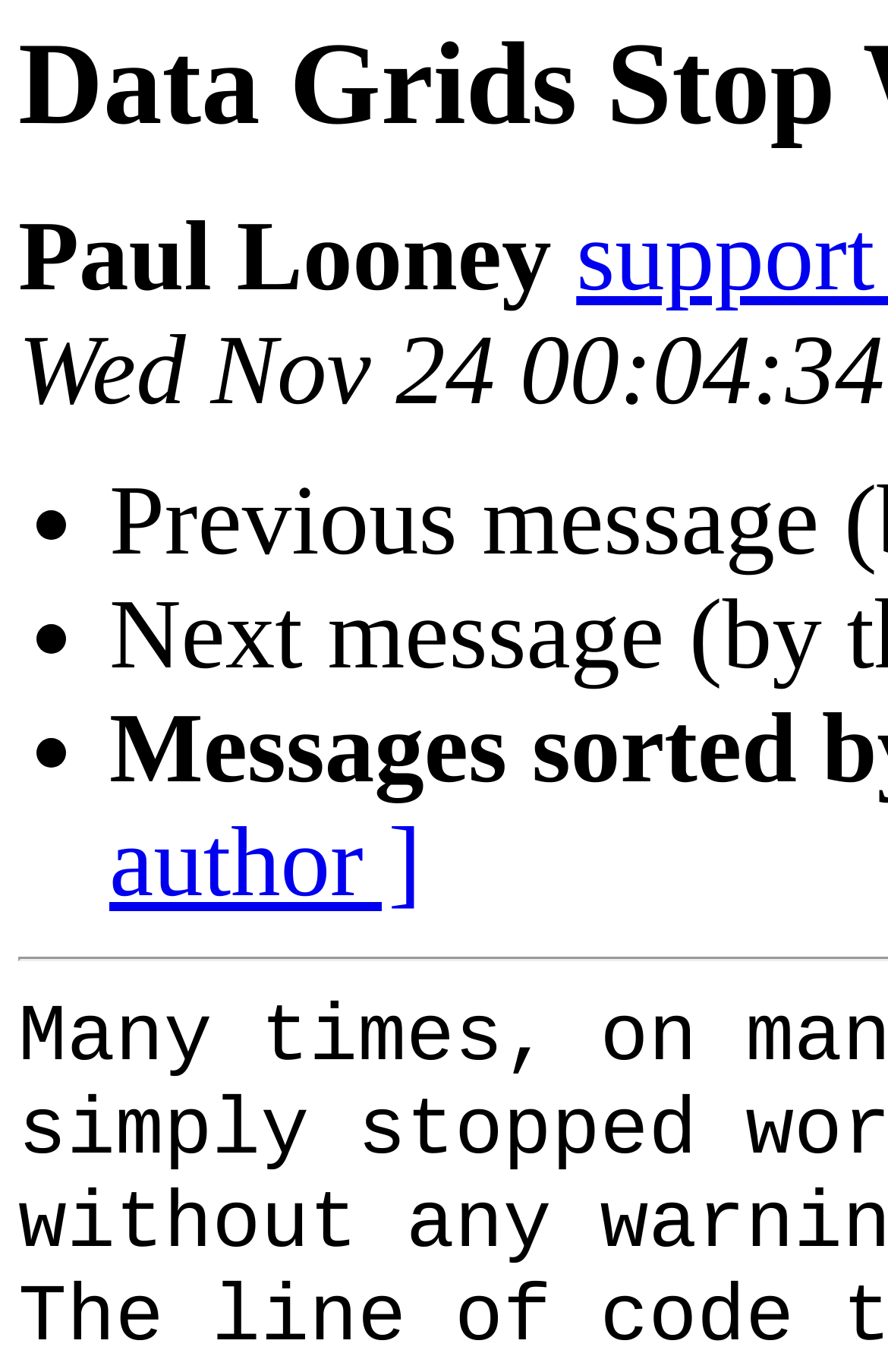Determine the main heading of the webpage and generate its text.

Data Grids Stop Working